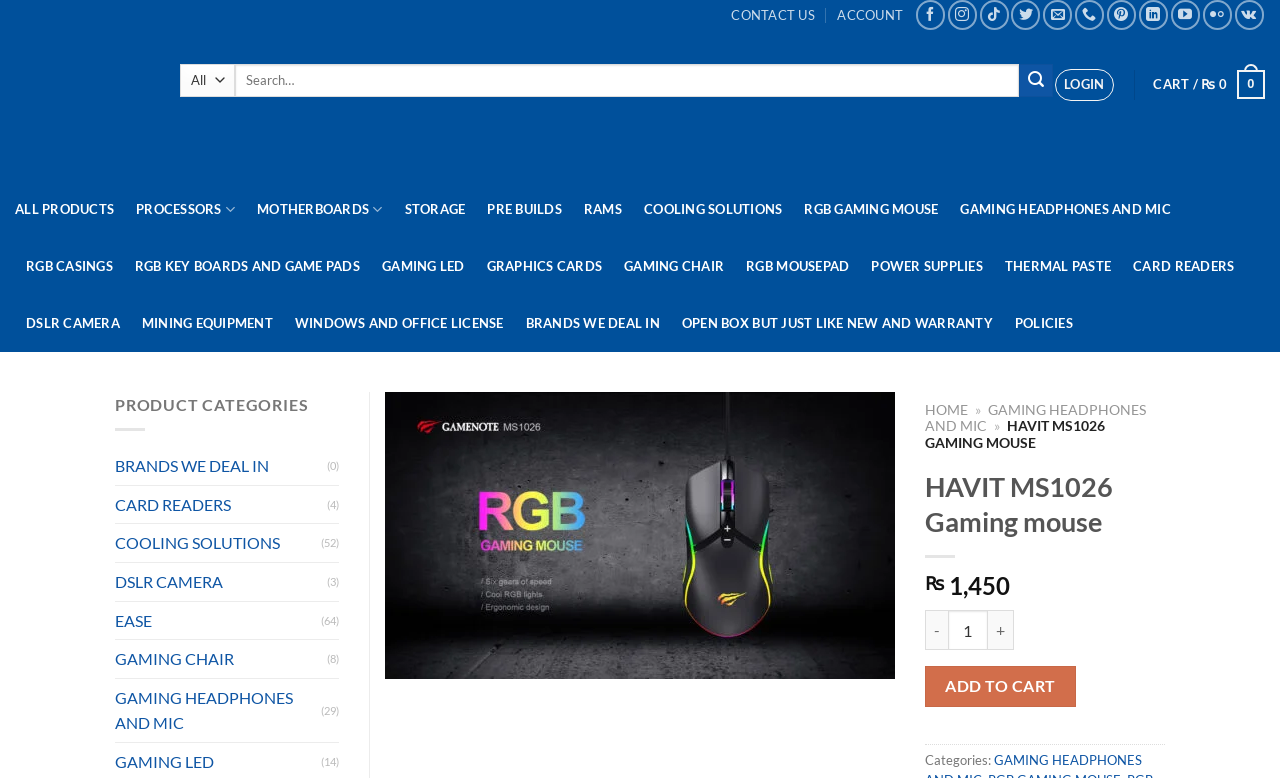Provide the bounding box coordinates of the HTML element this sentence describes: "Add to cart". The bounding box coordinates consist of four float numbers between 0 and 1, i.e., [left, top, right, bottom].

[0.723, 0.857, 0.84, 0.909]